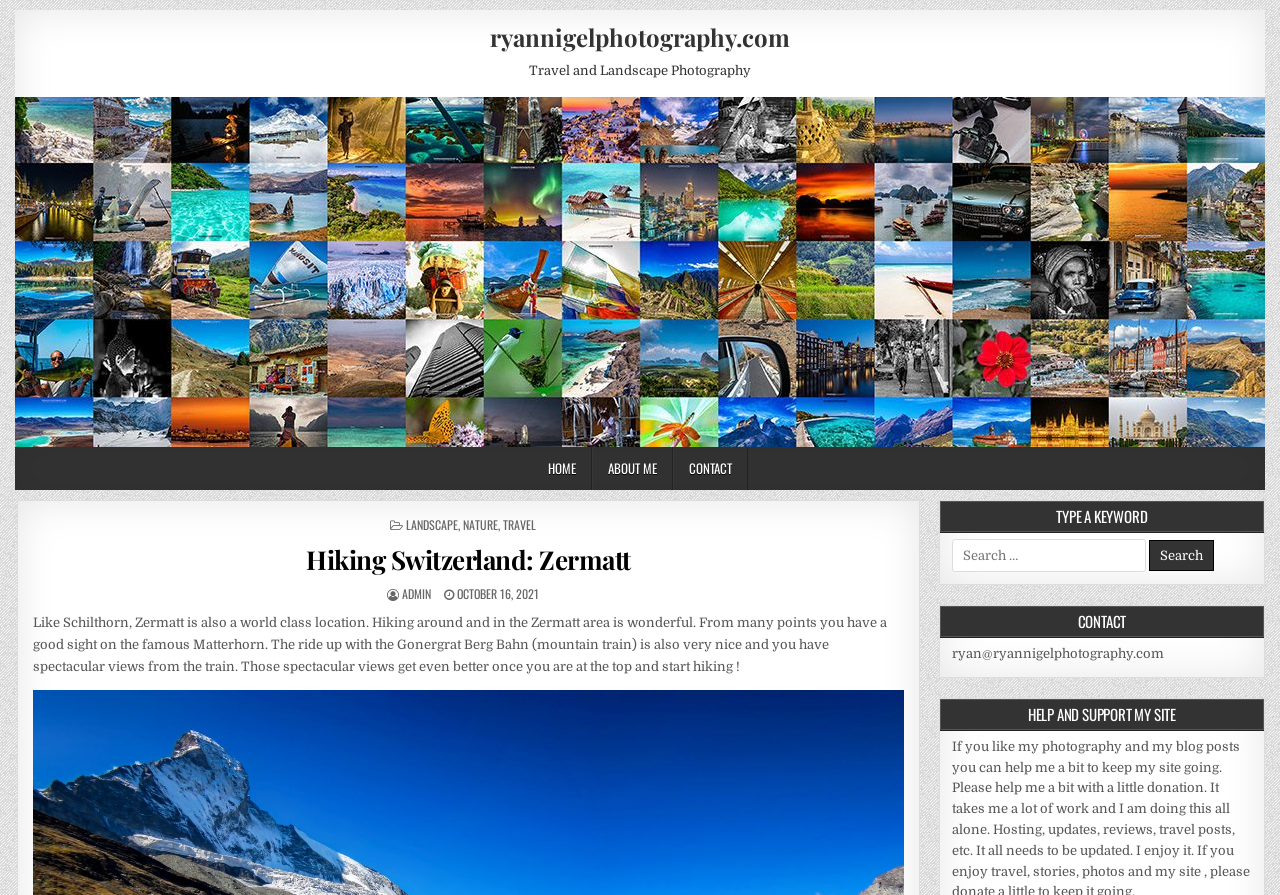Provide a short answer to the following question with just one word or phrase: What is the date of publication of the article?

October 16, 2021